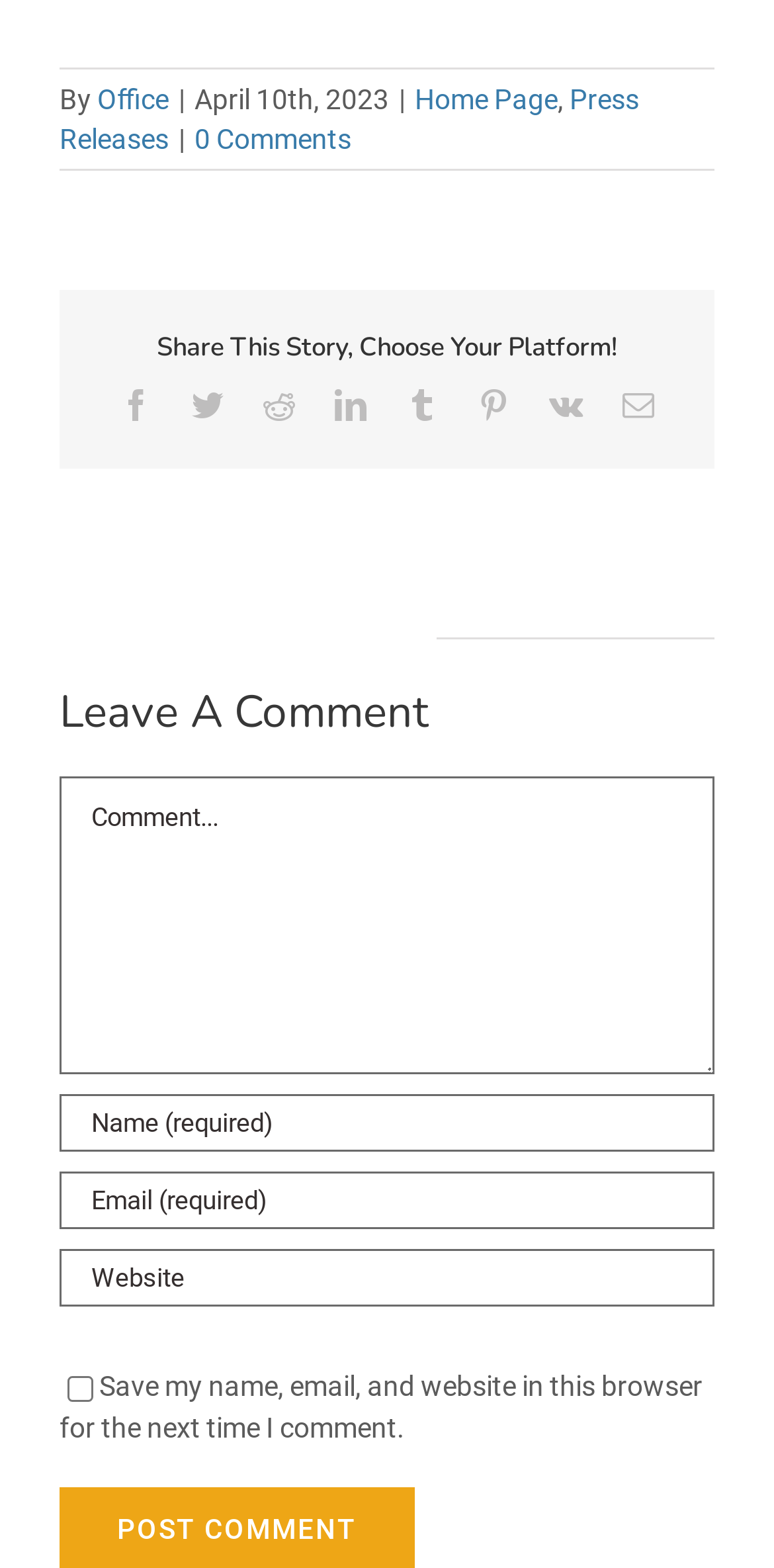What is the date of the article?
Look at the image and provide a detailed response to the question.

I found the date of the article by looking at the top section of the webpage, where it says 'April 10th, 2023' in a static text element.